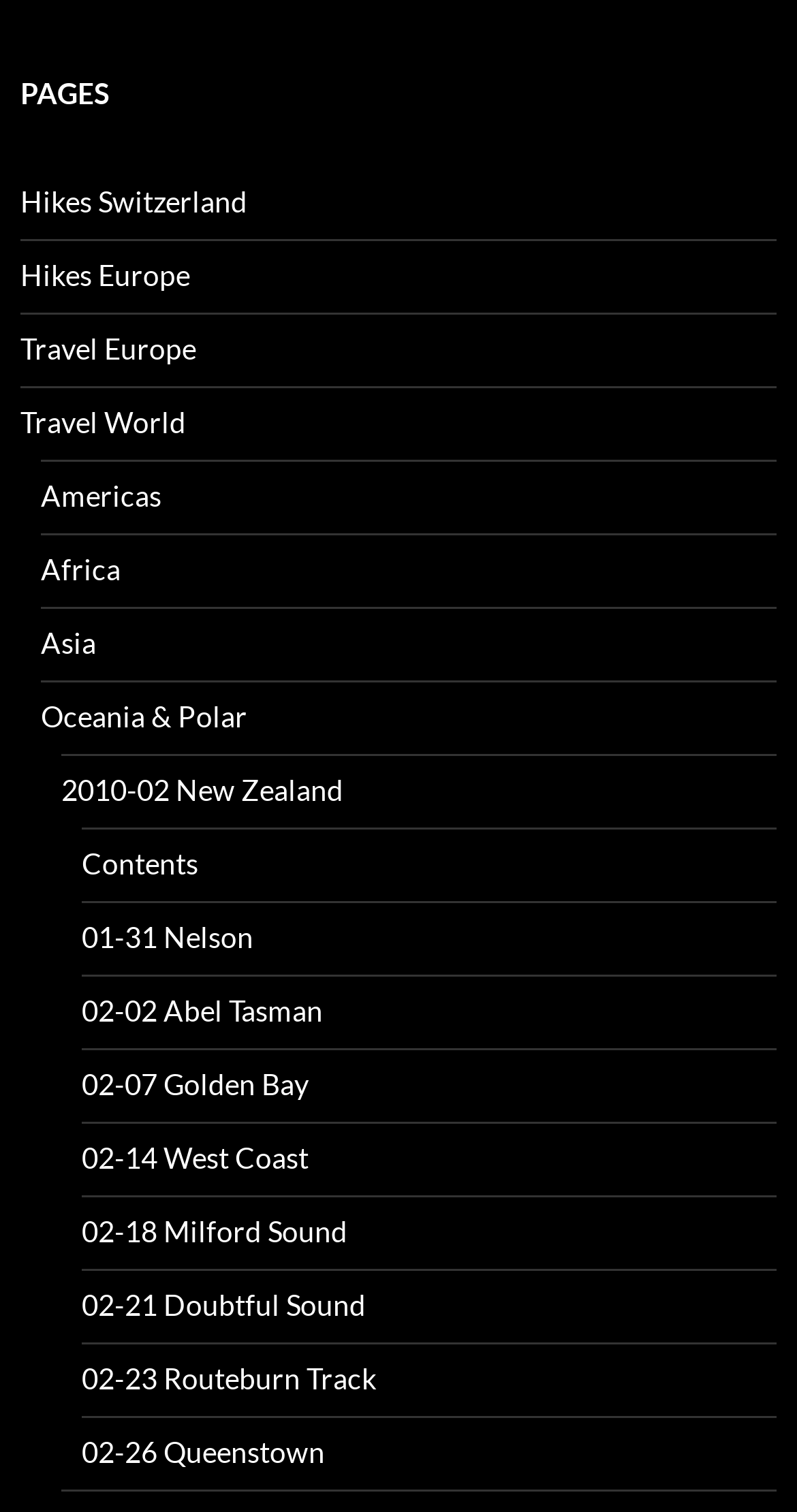Please locate the bounding box coordinates for the element that should be clicked to achieve the following instruction: "Go to page 1". Ensure the coordinates are given as four float numbers between 0 and 1, i.e., [left, top, right, bottom].

None